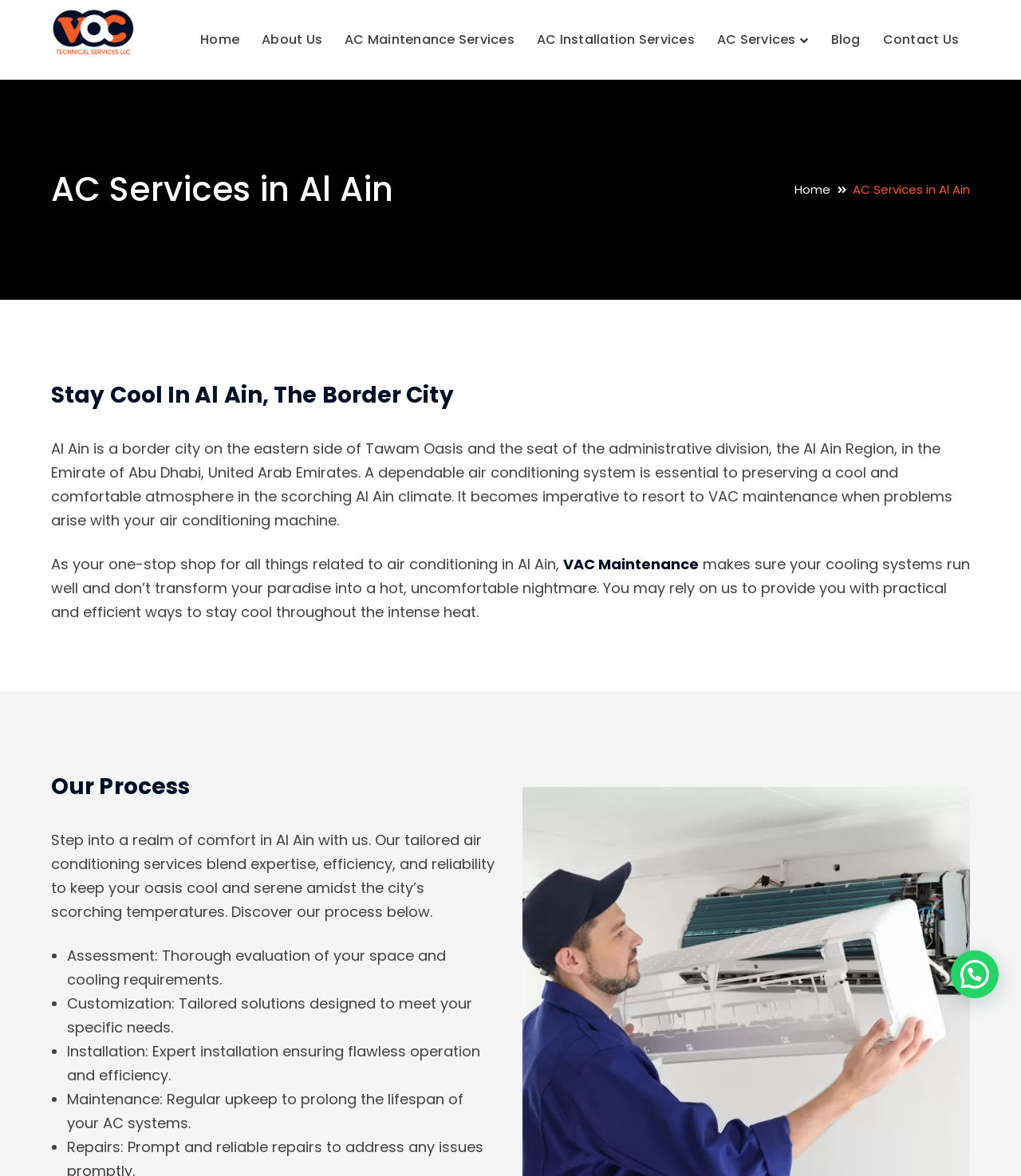Please locate the bounding box coordinates for the element that should be clicked to achieve the following instruction: "Go to Home page". Ensure the coordinates are given as four float numbers between 0 and 1, i.e., [left, top, right, bottom].

[0.196, 0.0, 0.234, 0.068]